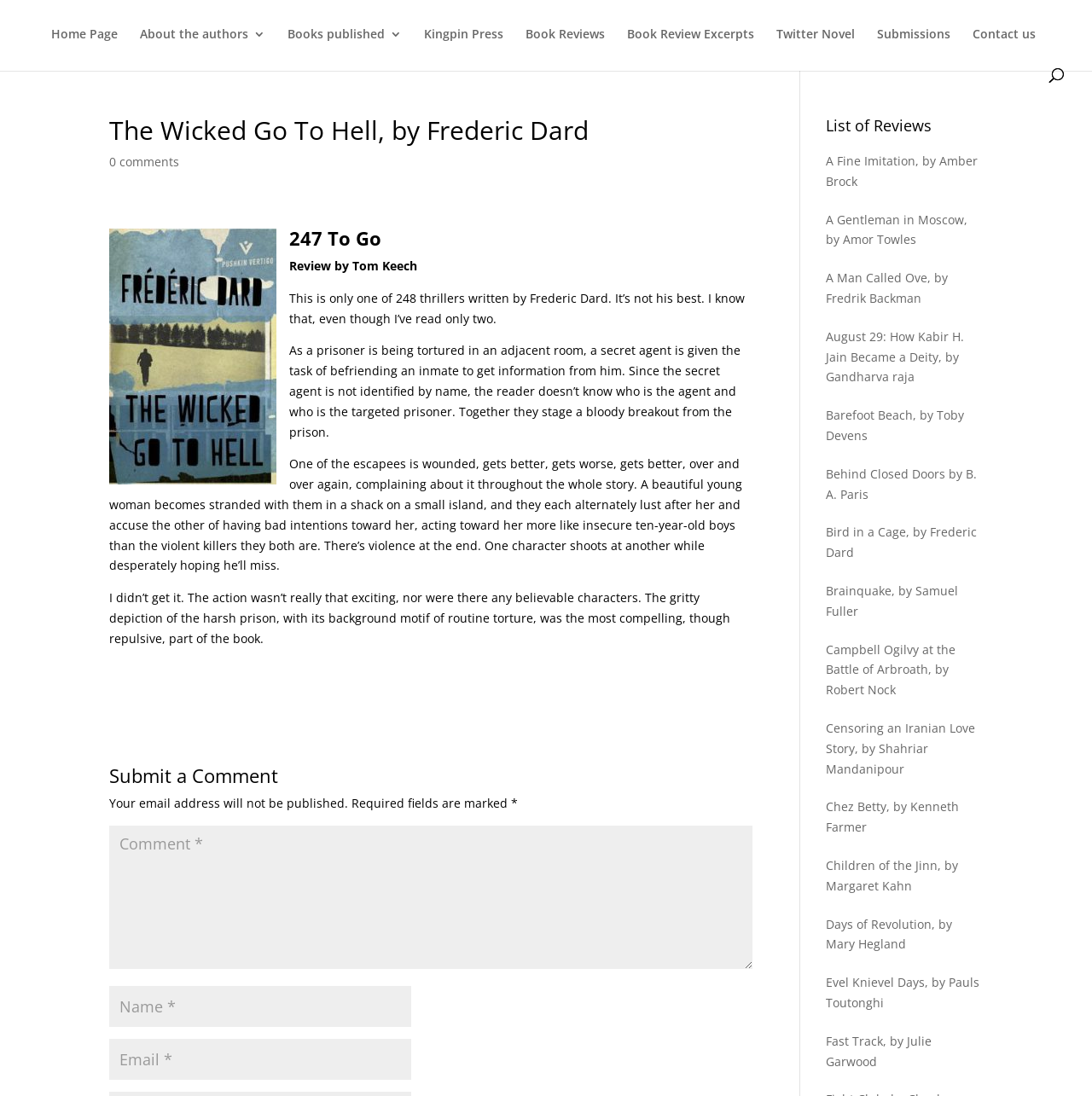Locate and extract the text of the main heading on the webpage.

The Wicked Go To Hell, by Frederic Dard